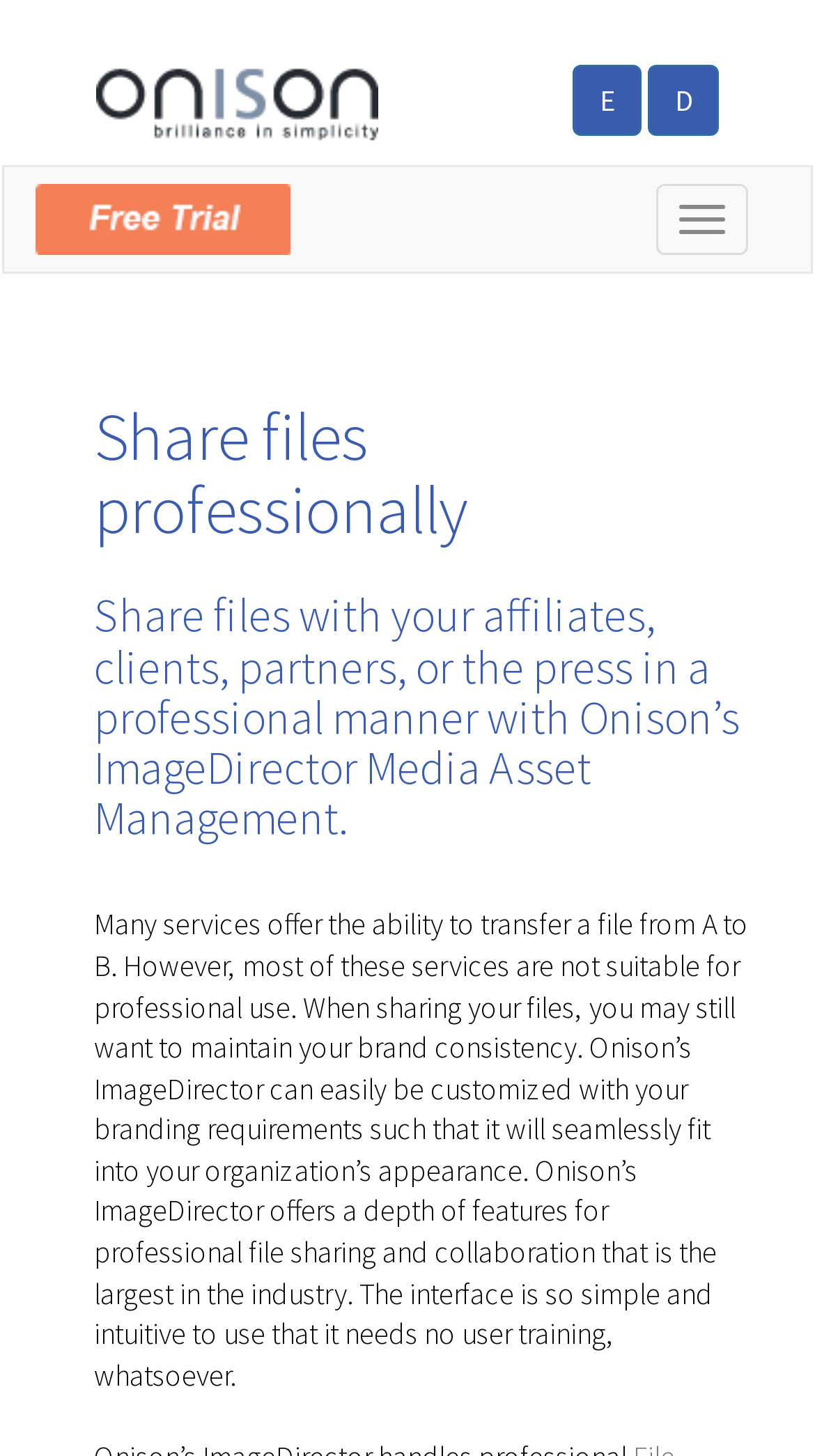Identify the bounding box for the UI element that is described as follows: "parent_node: Toggle navigation title="Free Trial"".

[0.044, 0.115, 0.956, 0.175]